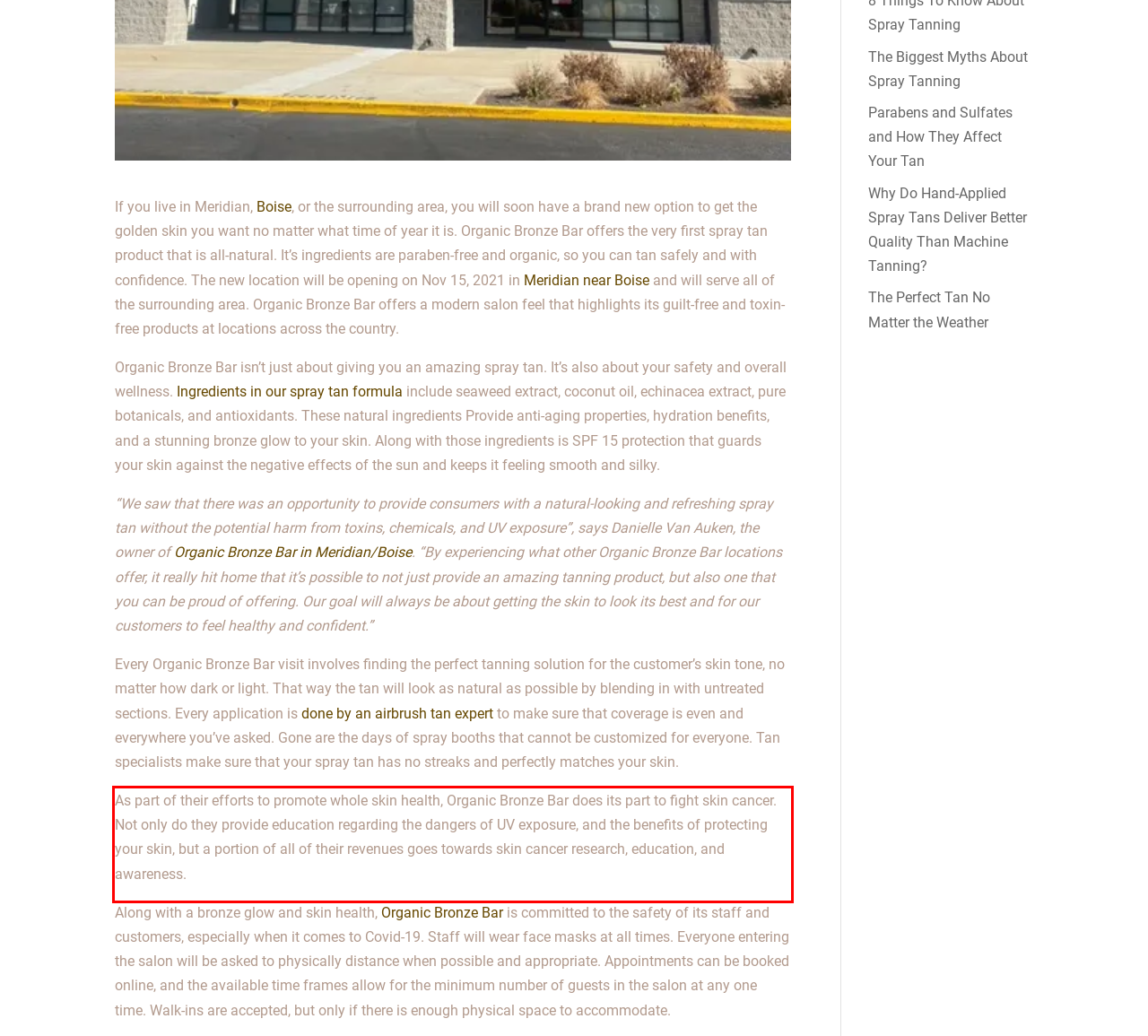Examine the webpage screenshot and use OCR to obtain the text inside the red bounding box.

As part of their efforts to promote whole skin health, Organic Bronze Bar does its part to fight skin cancer. Not only do they provide education regarding the dangers of UV exposure, and the benefits of protecting your skin, but a portion of all of their revenues goes towards skin cancer research, education, and awareness.